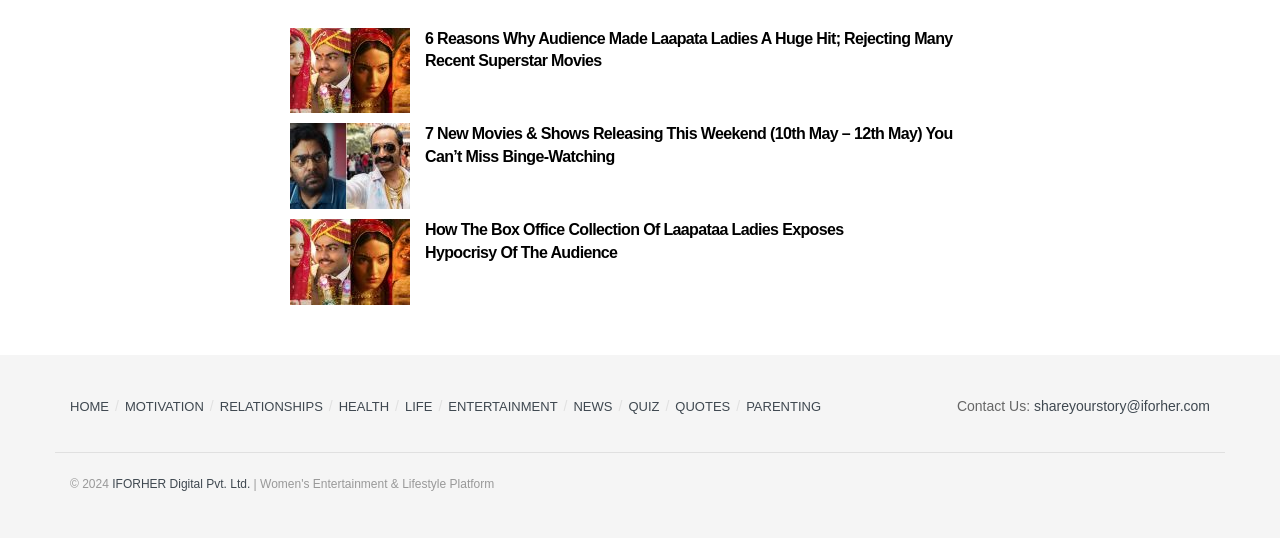Pinpoint the bounding box coordinates for the area that should be clicked to perform the following instruction: "View the image of 'Laapataa Ladies - Myths of Bollywood Smashed'".

[0.227, 0.051, 0.32, 0.211]